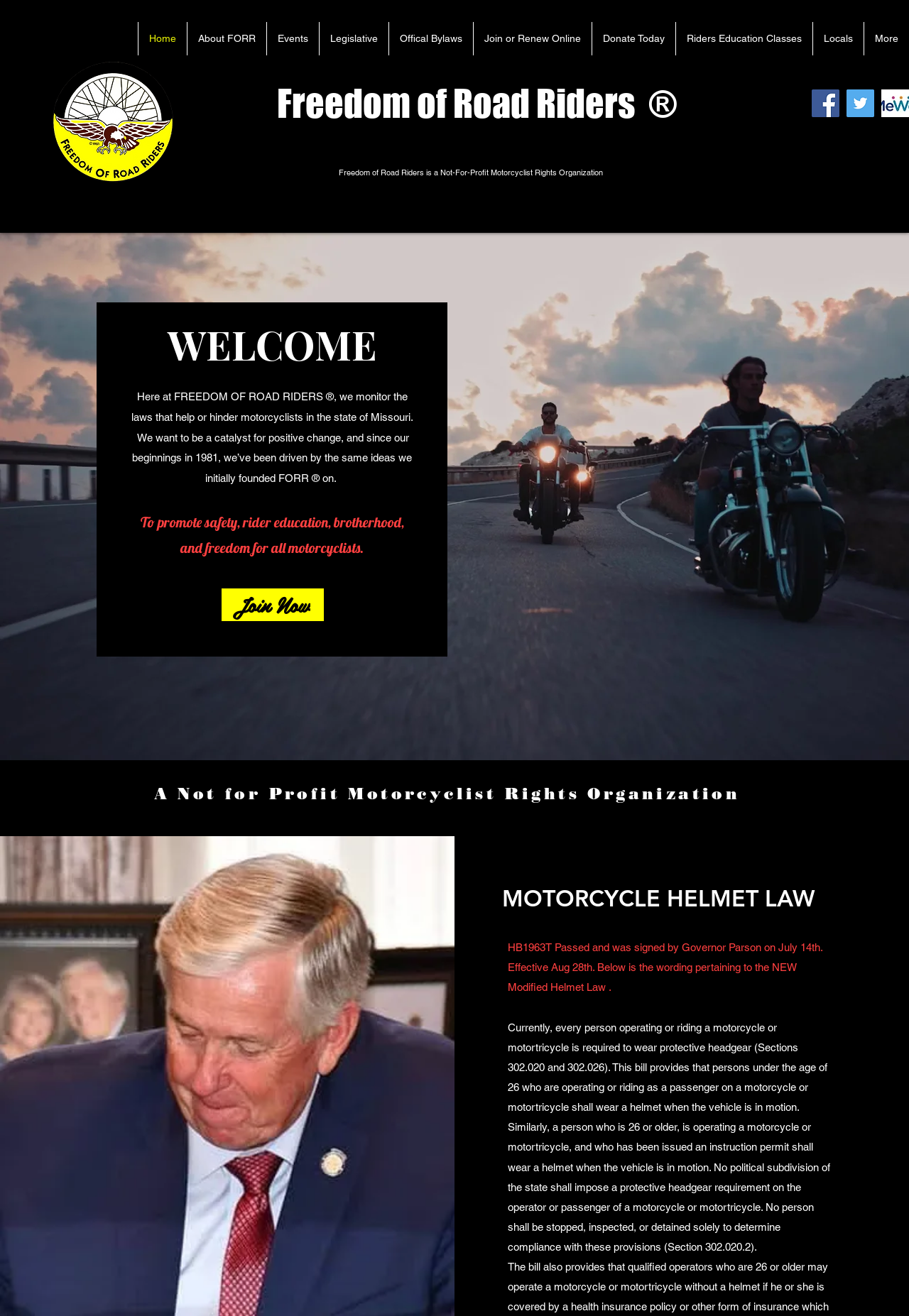Answer this question in one word or a short phrase: What social media platforms are available?

Facebook, Twitter, MEWE